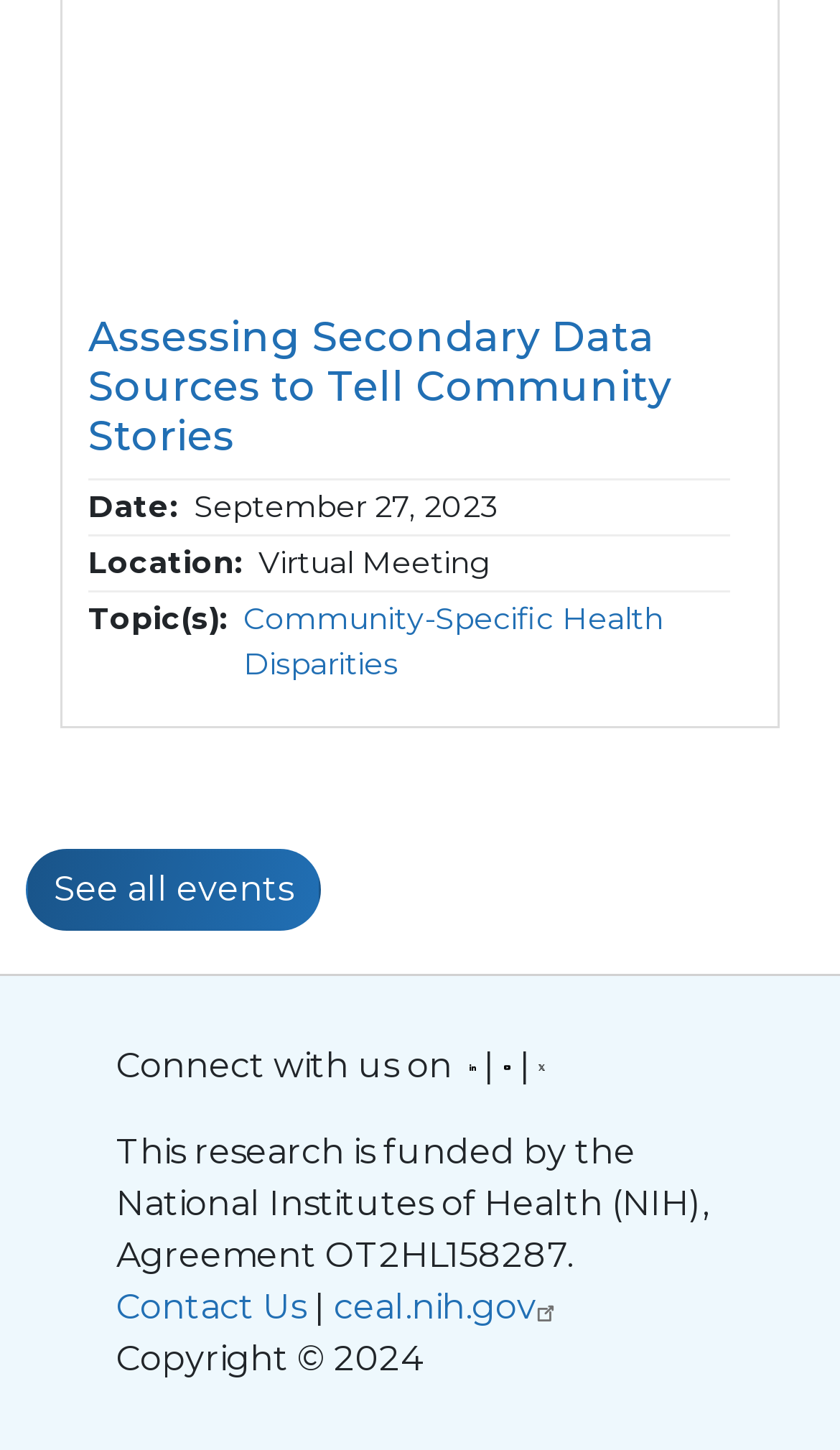What is the topic of the event? Refer to the image and provide a one-word or short phrase answer.

Community-Specific Health Disparities